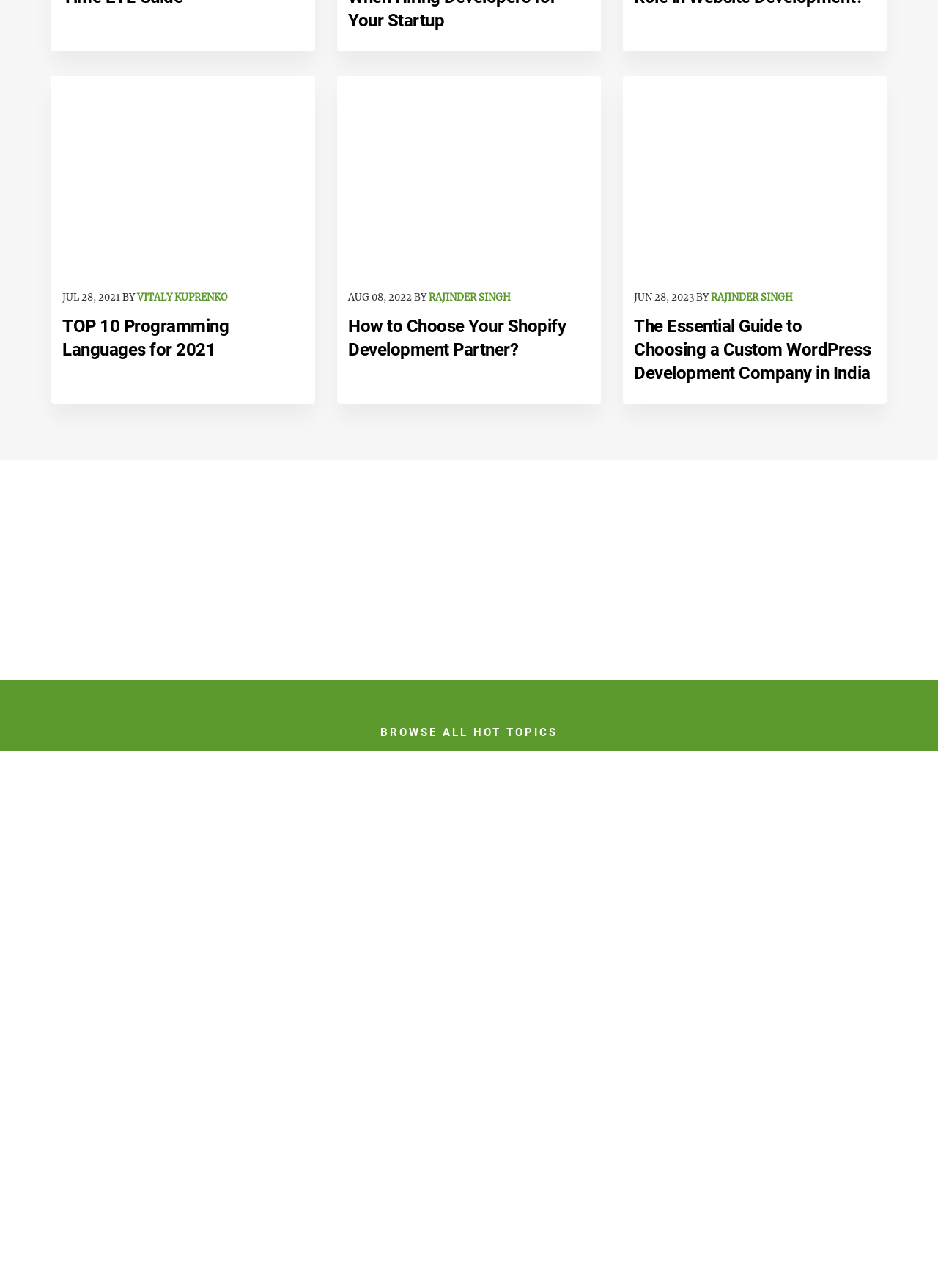Use a single word or phrase to answer the question: 
What is the topic of the first article?

TOP 10 Programming Languages for 2021